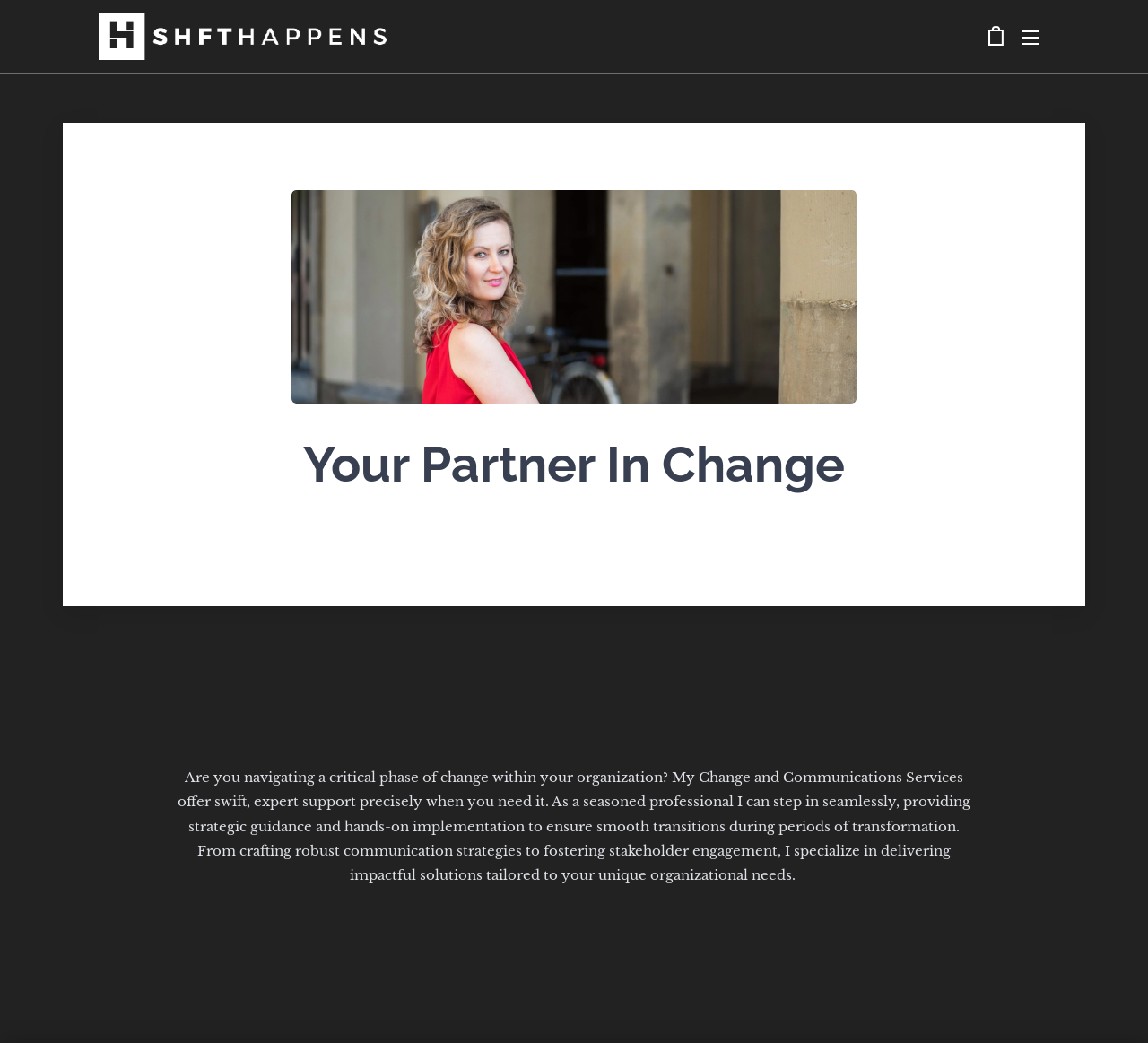Can you give a comprehensive explanation to the question given the content of the image?
What is the purpose of the communication strategies mentioned on this website?

The website mentions that the professional specializes in delivering impactful solutions tailored to unique organizational needs, including crafting robust communication strategies. The purpose of these strategies is to foster stakeholder engagement, ensuring that all parties involved in the organizational change are informed and aligned.